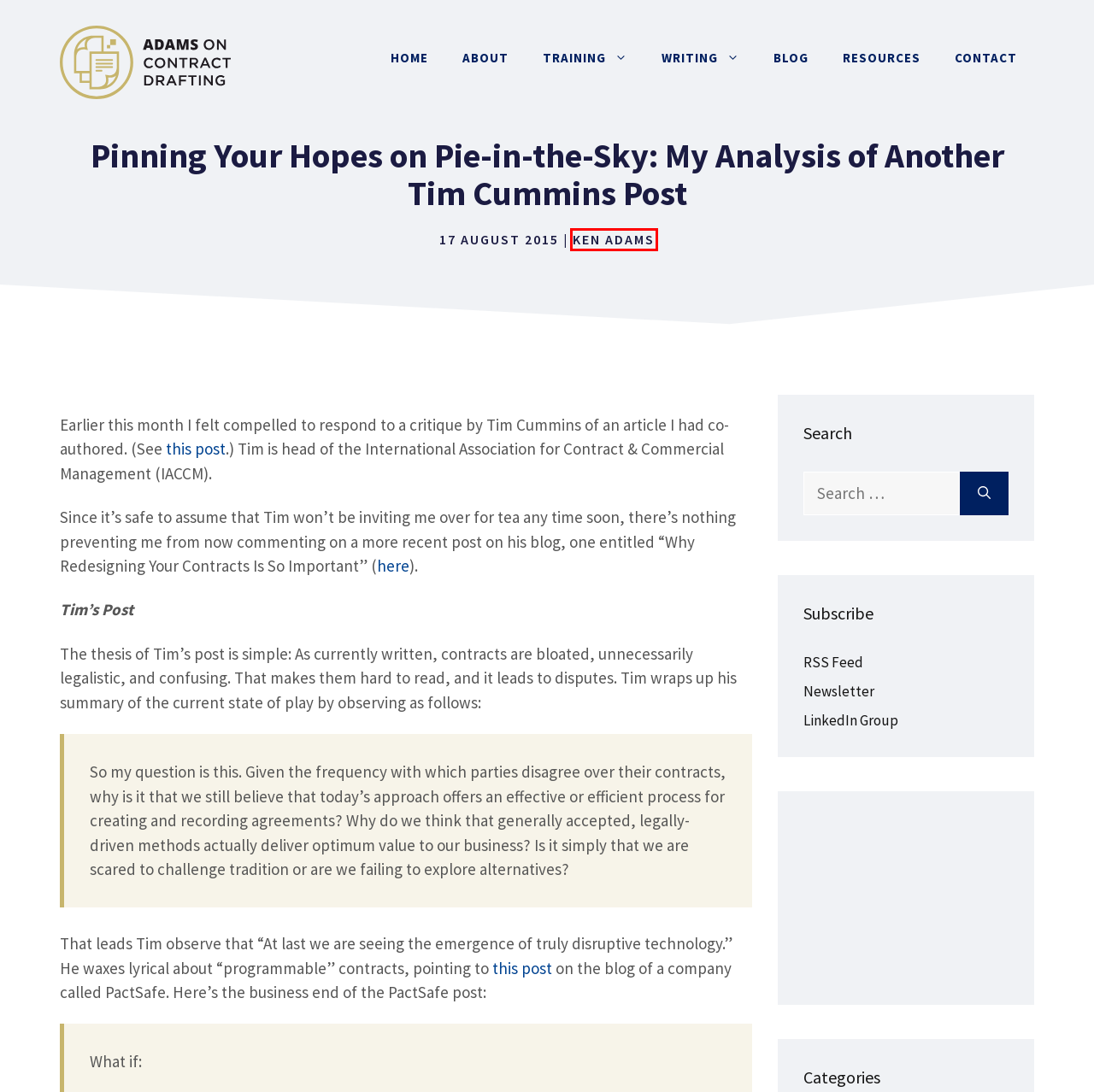You are given a screenshot of a webpage with a red rectangle bounding box around an element. Choose the best webpage description that matches the page after clicking the element in the bounding box. Here are the candidates:
A. Contact - Adams on Contract Drafting
B. Ken Adams, Author at Adams on Contract Drafting
C. The Minimum Standards for Discourse: A Response to Tim Cummins - Adams on Contract Drafting
D. About - Adams on Contract Drafting
E. Blog - Adams on Contract Drafting
F. Ken Adams - Writer and Speaker on Contract Drafting - Adams on Contract Drafting
G. Training - Adams on Contract Drafting
H. Adams Contracts | Business Contract Templates by Ken Adams

B